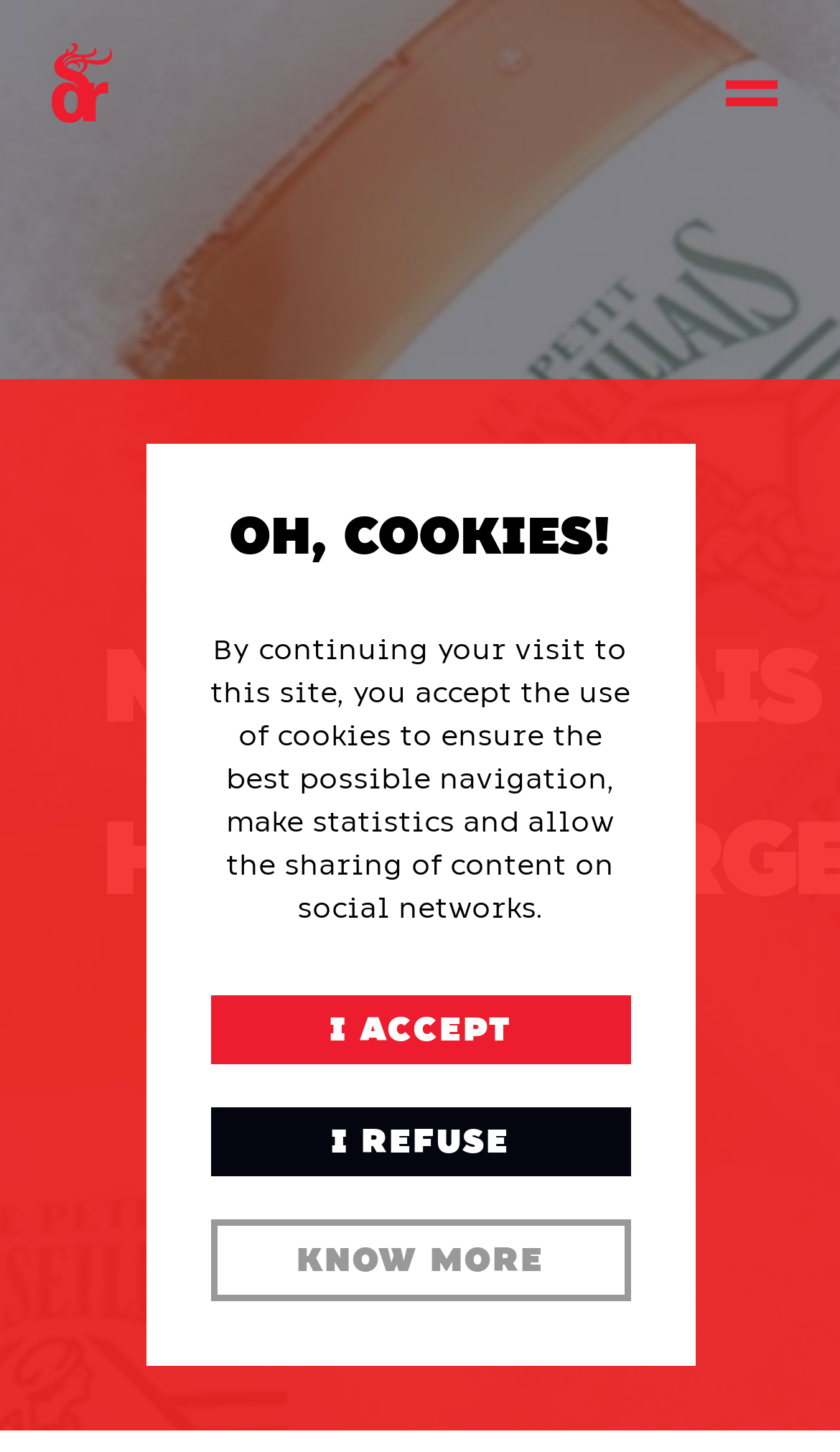Offer a thorough description of the webpage.

The webpage is about Le Petit Marseillais, a brand that offers a hypoallergenic line of products, as indicated by the title "Le Petit Marseillais – hypoallergenic line - Dragon Rouge". 

At the top left corner, there is a logo of Dragon Rouge, which is an image linked to the brand's website. Below the logo, there is a header section that spans across the page, containing two parts. On the left side, there is a news section with a title "NEWS" and a date "10 07 2014". On the right side, there is a heading that displays the brand's name and product line in a larger font.

In the middle of the page, there is a notification section that informs visitors about the use of cookies on the website. The notification is divided into three parts: a title "Oh, Cookies!", a paragraph explaining the purpose of cookies, and a set of buttons to accept or refuse the use of cookies. The buttons "I accept" and "I refuse" are placed side by side, with the "Know more" link below them, allowing visitors to learn more about the cookie policy.

Overall, the webpage has a simple and clean layout, with a clear focus on the brand's identity and a prominent notification about cookies.